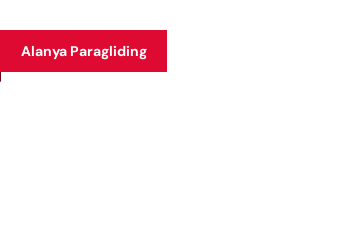What is the name of the destination being promoted?
Can you provide a detailed and comprehensive answer to the question?

The question asks about the name of the destination being promoted in the image. The caption clearly mentions that the image is promoting Alanya as a prime destination for outdoor activities, specifically paragliding.